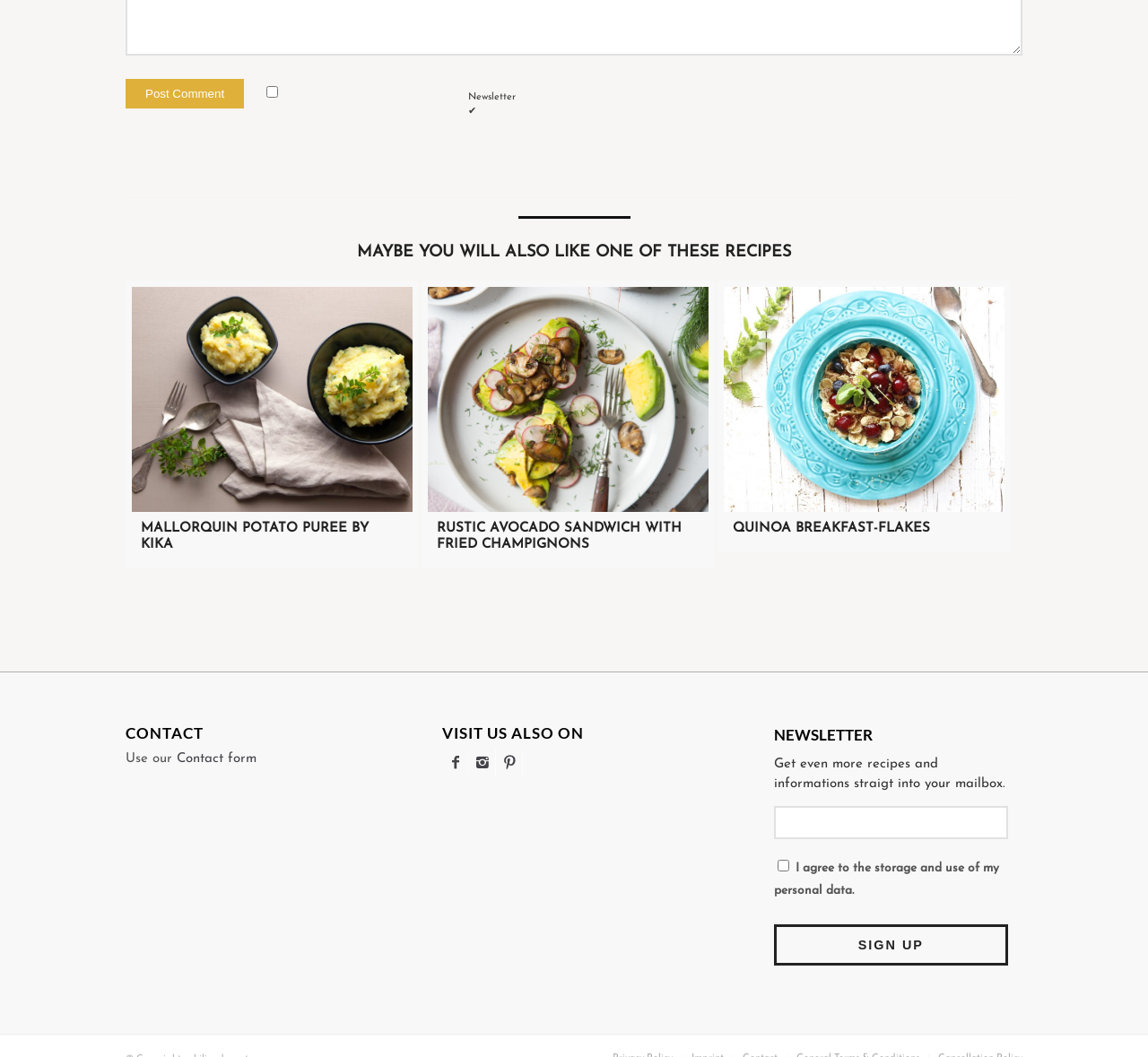Please locate the bounding box coordinates of the element that should be clicked to achieve the given instruction: "Visit the contact page".

[0.154, 0.712, 0.223, 0.724]